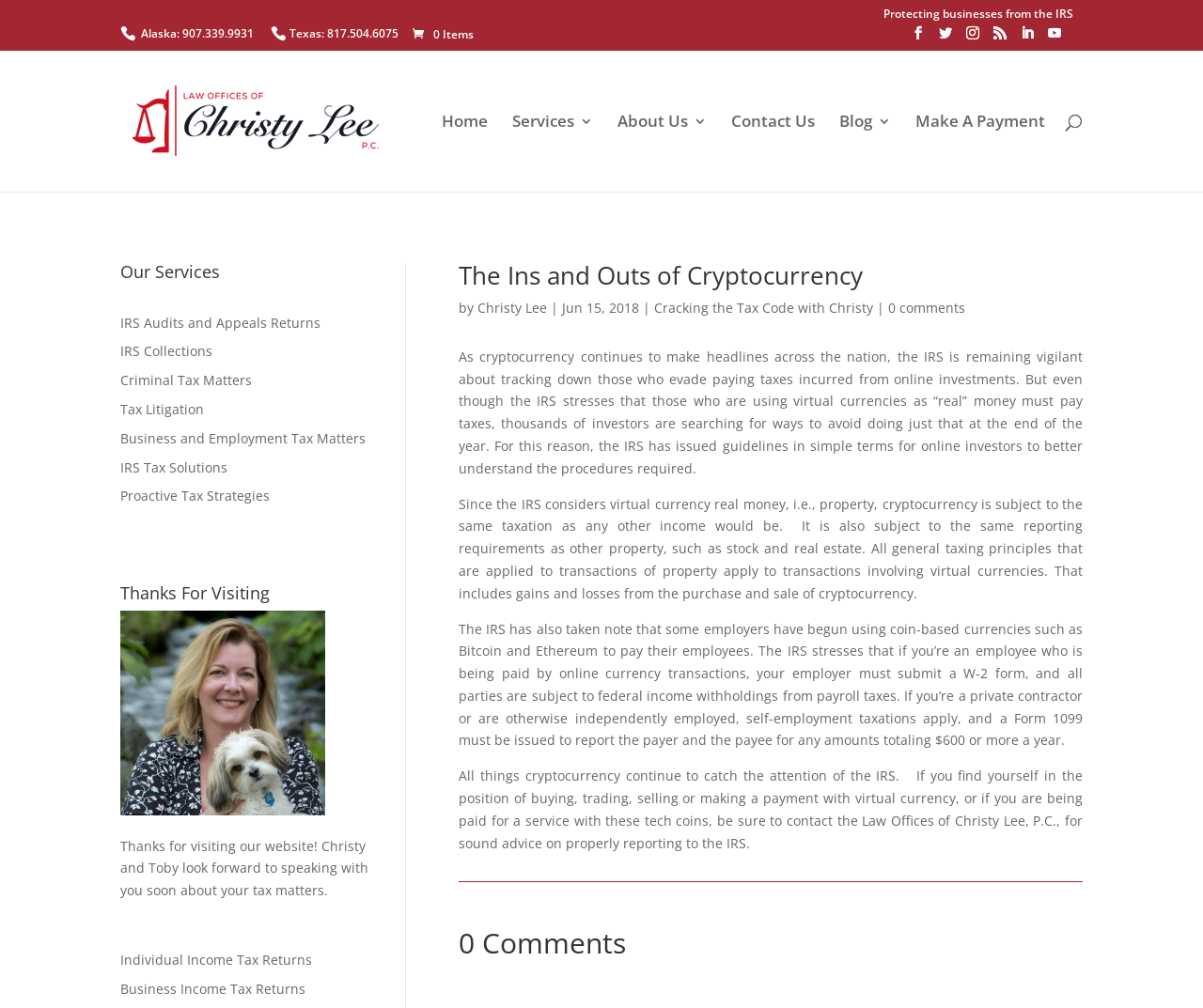Given the description: "IRS Tax Solutions", determine the bounding box coordinates of the UI element. The coordinates should be formatted as four float numbers between 0 and 1, [left, top, right, bottom].

[0.1, 0.454, 0.189, 0.472]